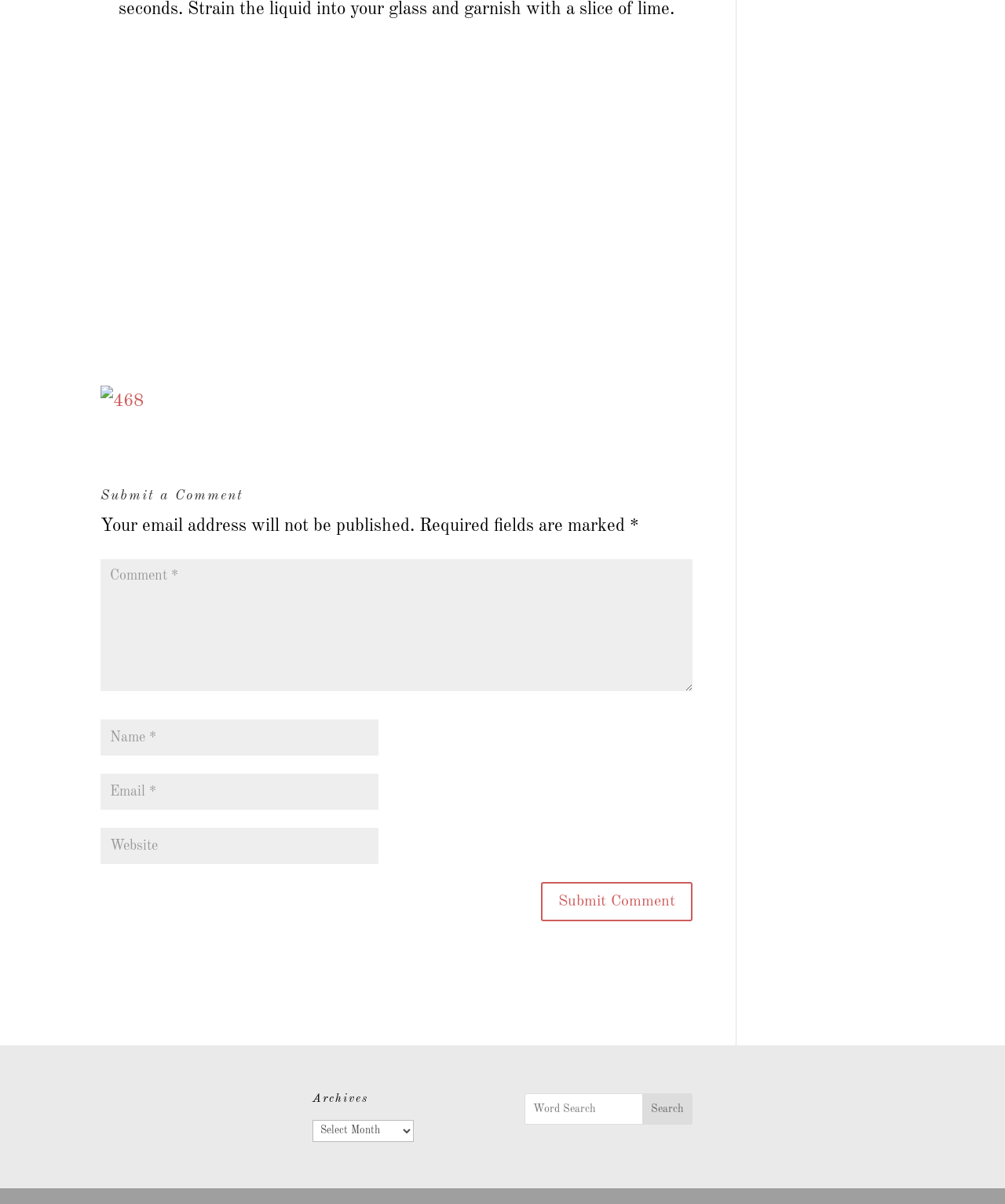Provide a short answer using a single word or phrase for the following question: 
What is the purpose of the search box?

Search the website